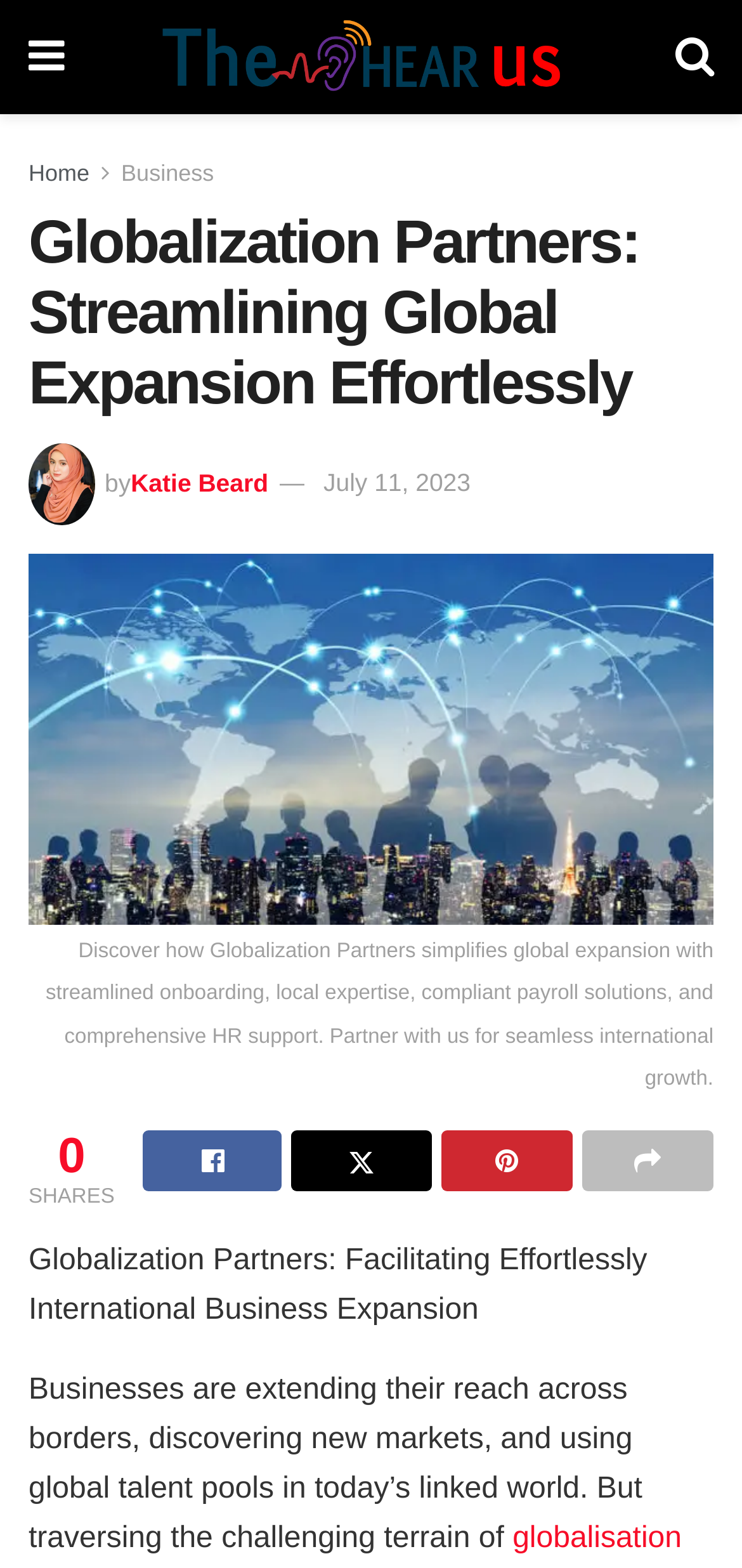Please identify the bounding box coordinates for the region that you need to click to follow this instruction: "Click the Home link".

[0.038, 0.102, 0.121, 0.119]